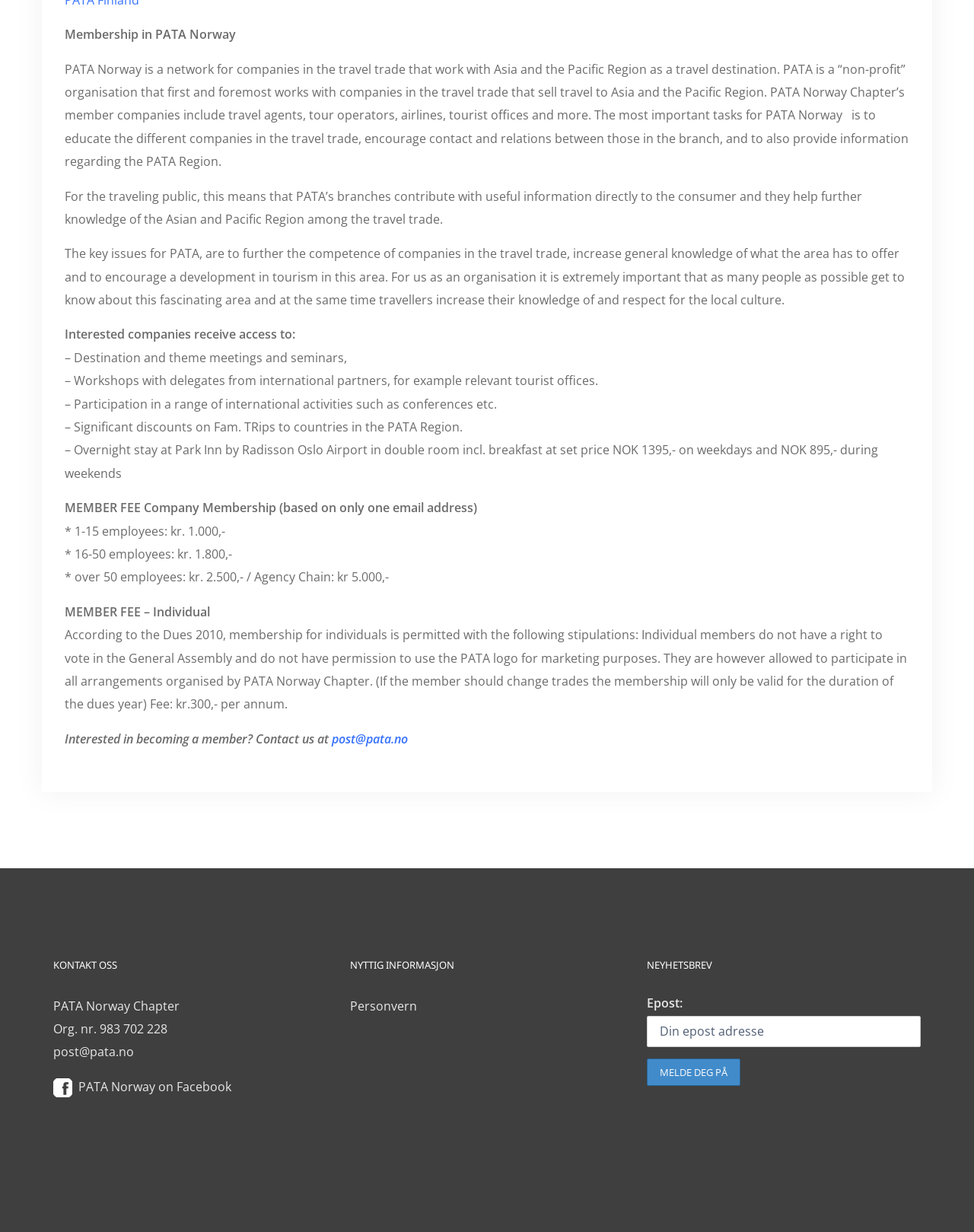What is the price of overnight stay at Park Inn by Radisson Oslo Airport?
Based on the screenshot, give a detailed explanation to answer the question.

The webpage lists the benefits of membership, including significant discounts on Fam. TRips to countries in the PATA Region. One of the benefits is an overnight stay at Park Inn by Radisson Oslo Airport in a double room including breakfast at a set price of NOK 1395,- on weekdays and NOK 895,- during weekends.